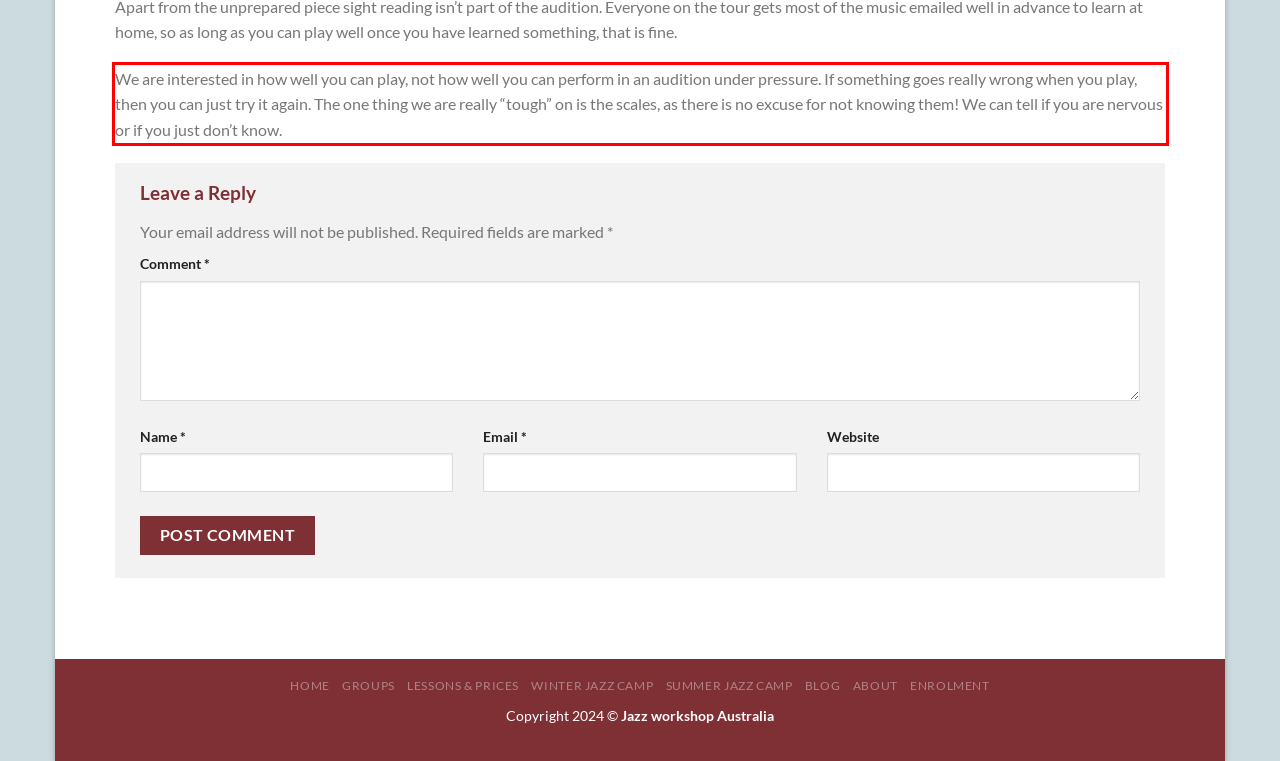You are presented with a webpage screenshot featuring a red bounding box. Perform OCR on the text inside the red bounding box and extract the content.

We are interested in how well you can play, not how well you can perform in an audition under pressure. If something goes really wrong when you play, then you can just try it again. The one thing we are really “tough” on is the scales, as there is no excuse for not knowing them! We can tell if you are nervous or if you just don’t know.